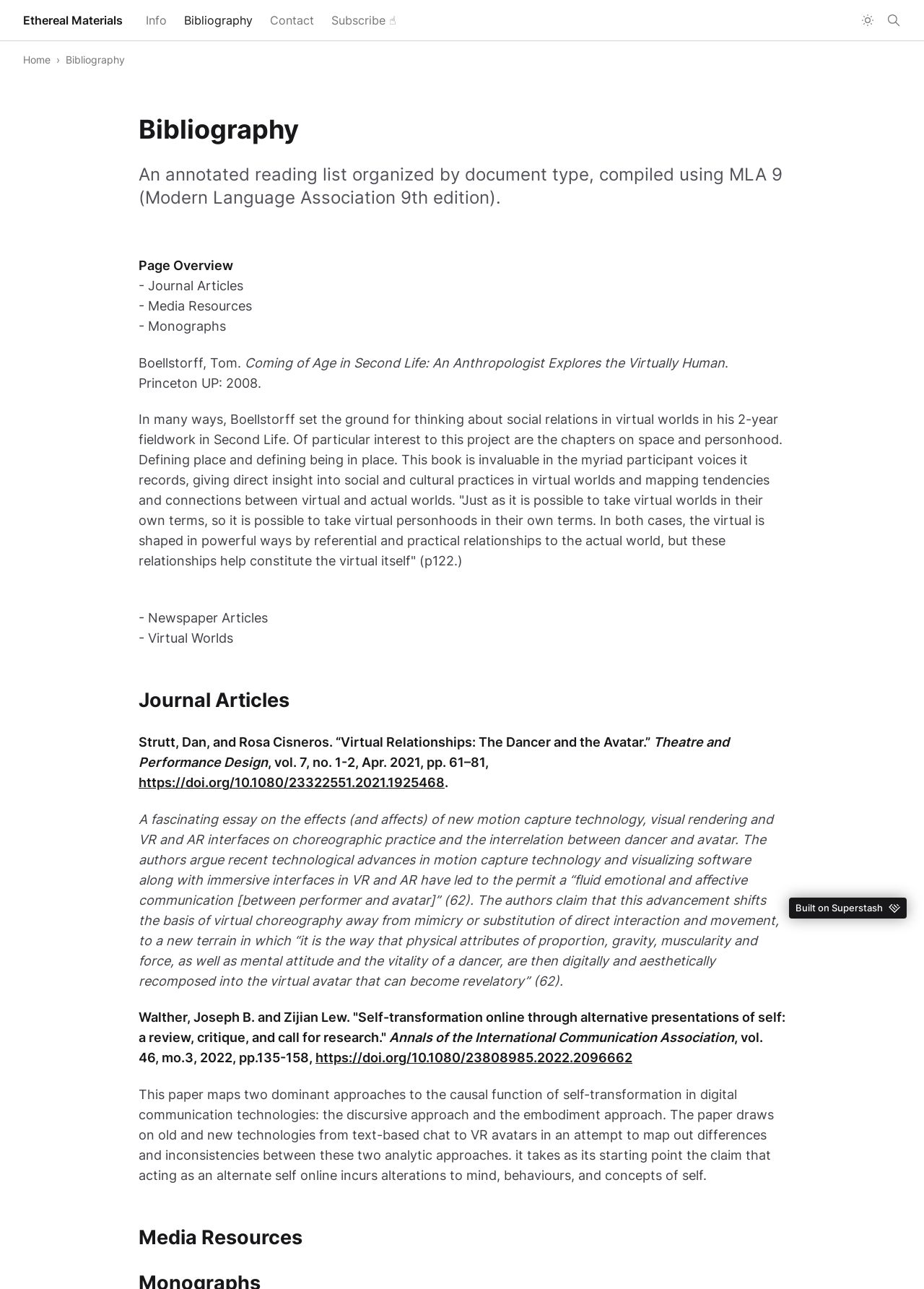Determine the coordinates of the bounding box that should be clicked to complete the instruction: "Click on the 'Ethereal Materials' link". The coordinates should be represented by four float numbers between 0 and 1: [left, top, right, bottom].

[0.025, 0.009, 0.133, 0.022]